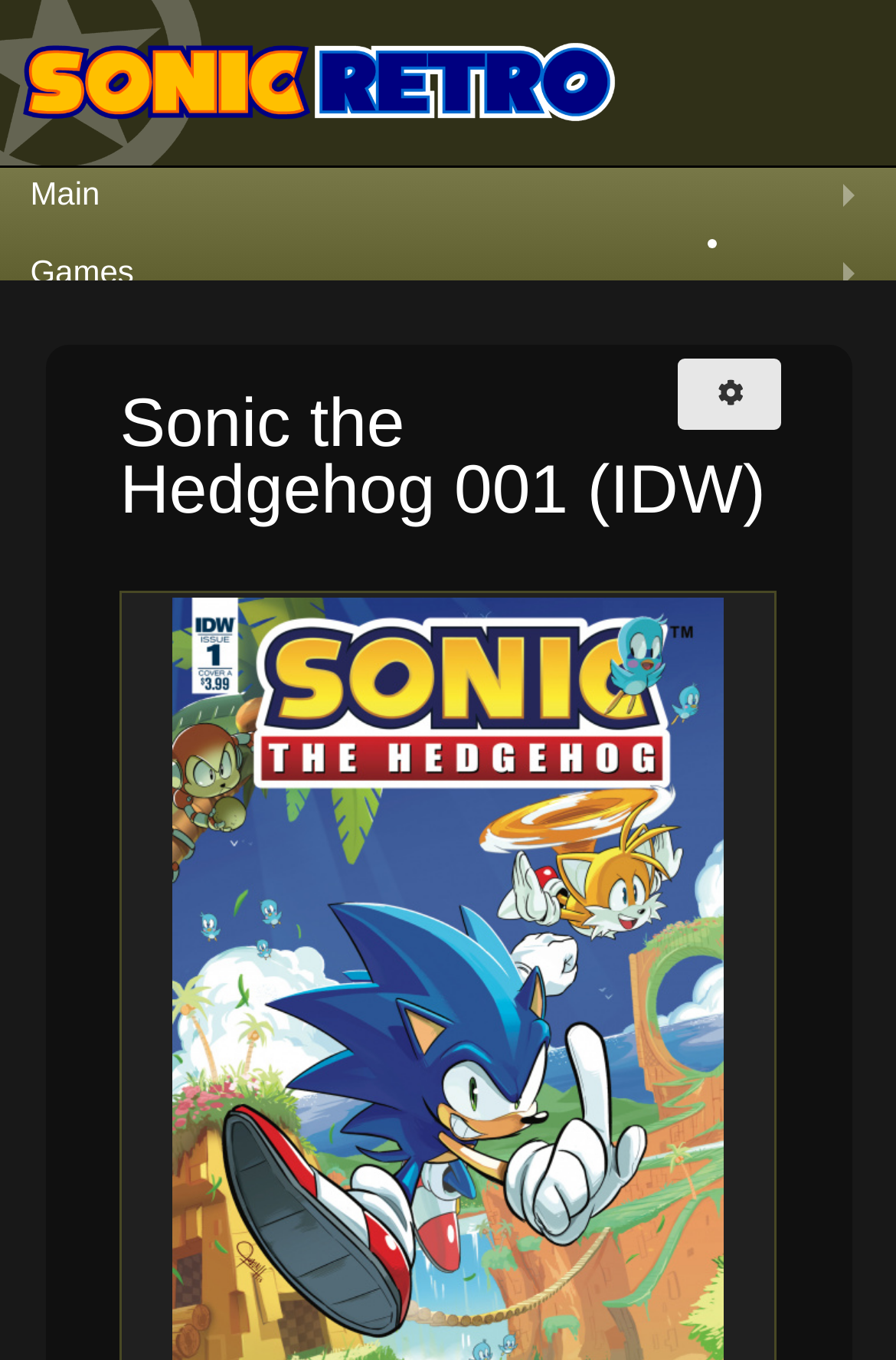Your task is to extract the text of the main heading from the webpage.

Sonic the Hedgehog 001 (IDW)